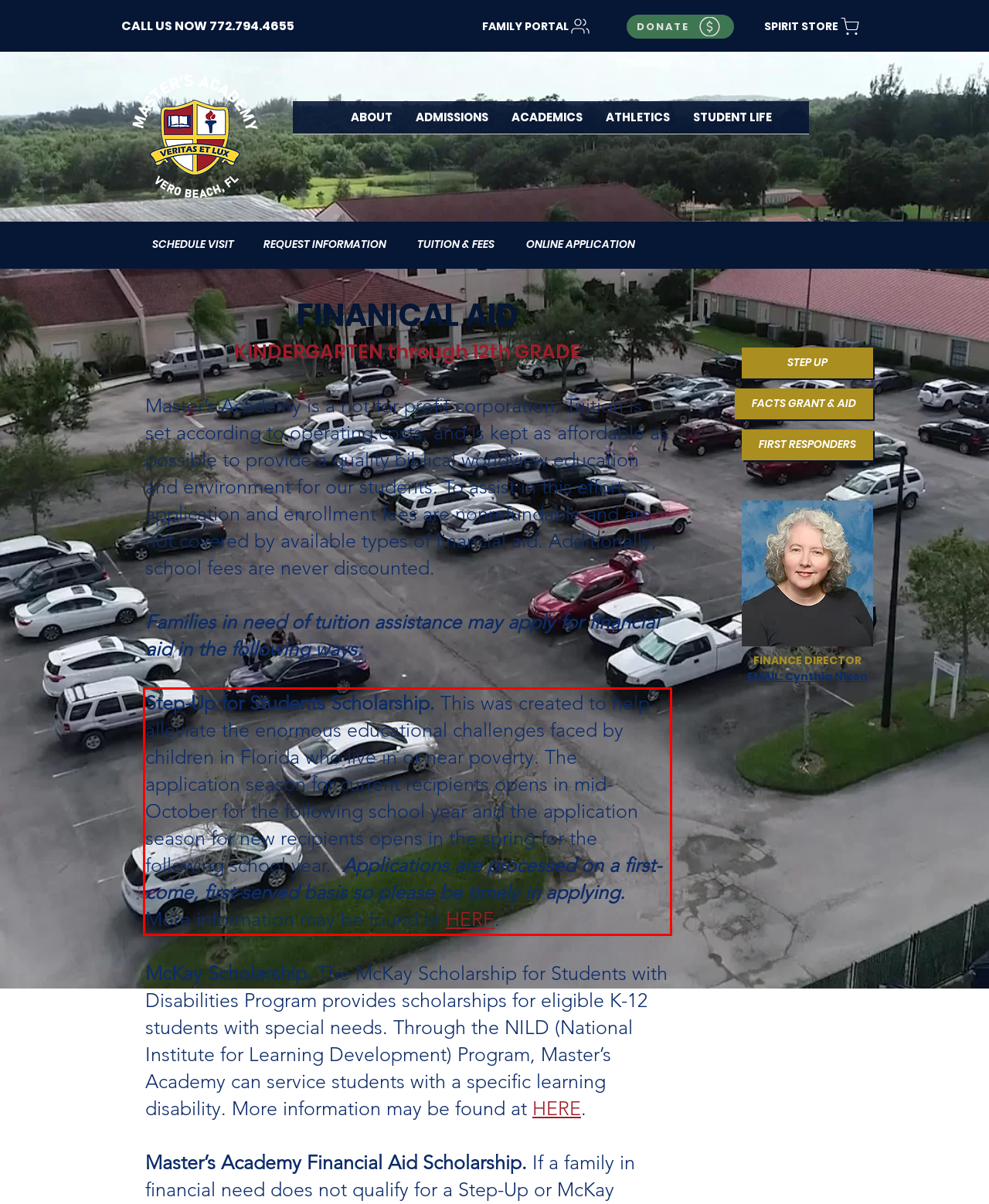Identify the text inside the red bounding box on the provided webpage screenshot by performing OCR.

Step-Up for Students Scholarship. This was created to help alleviate the enormous educational challenges faced by children in Florida who live in or near poverty. The application season for current recipients opens in mid-October for the following school year and the application season for new recipients opens in the spring for the following school year. Applications are processed on a first-come, first-served basis so please be timely in applying. More information may be found at HERE.